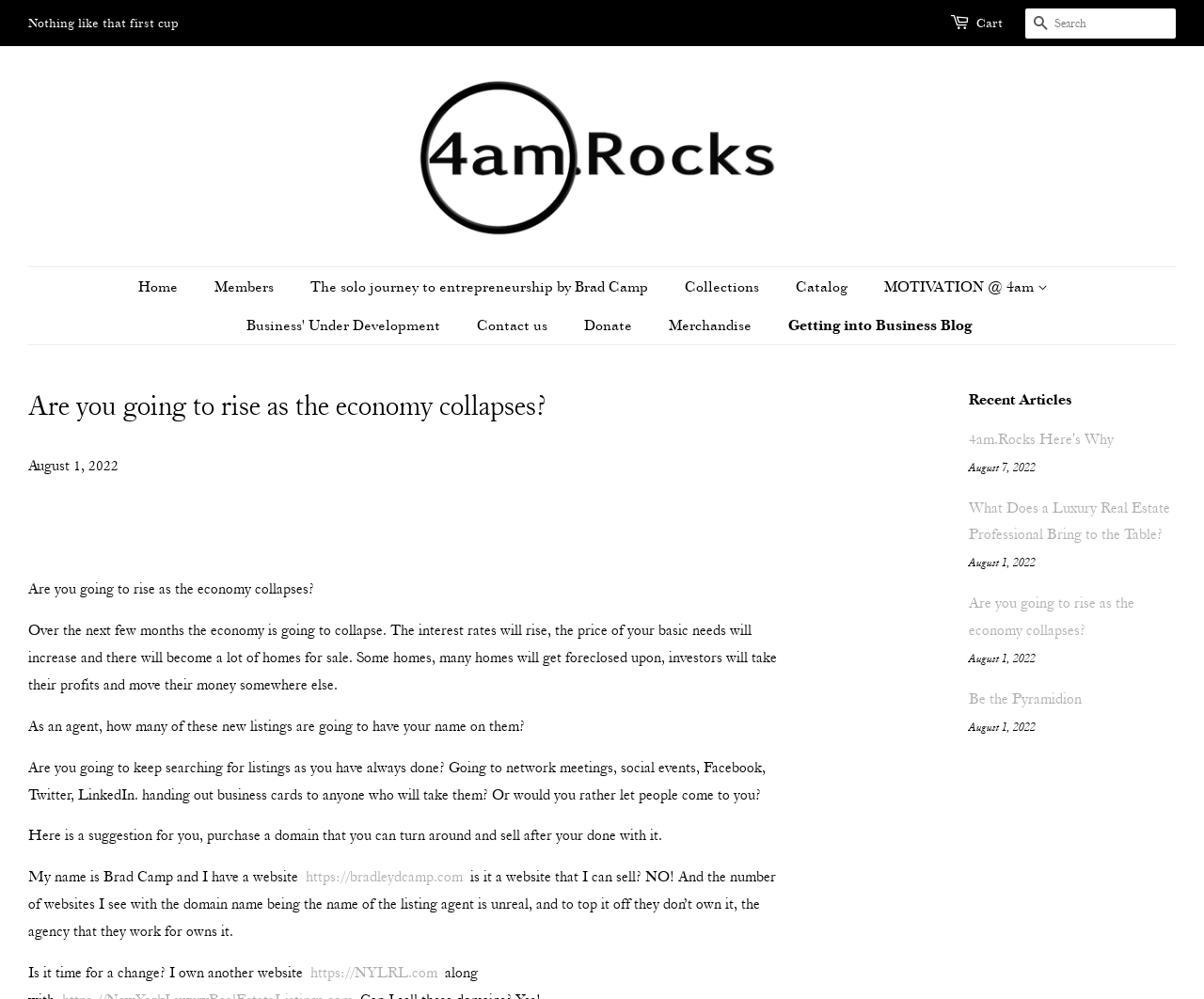Identify the bounding box coordinates of the region that needs to be clicked to carry out this instruction: "Explore the 'MOTIVATION @ 4am' menu". Provide these coordinates as four float numbers ranging from 0 to 1, i.e., [left, top, right, bottom].

[0.722, 0.267, 0.886, 0.306]